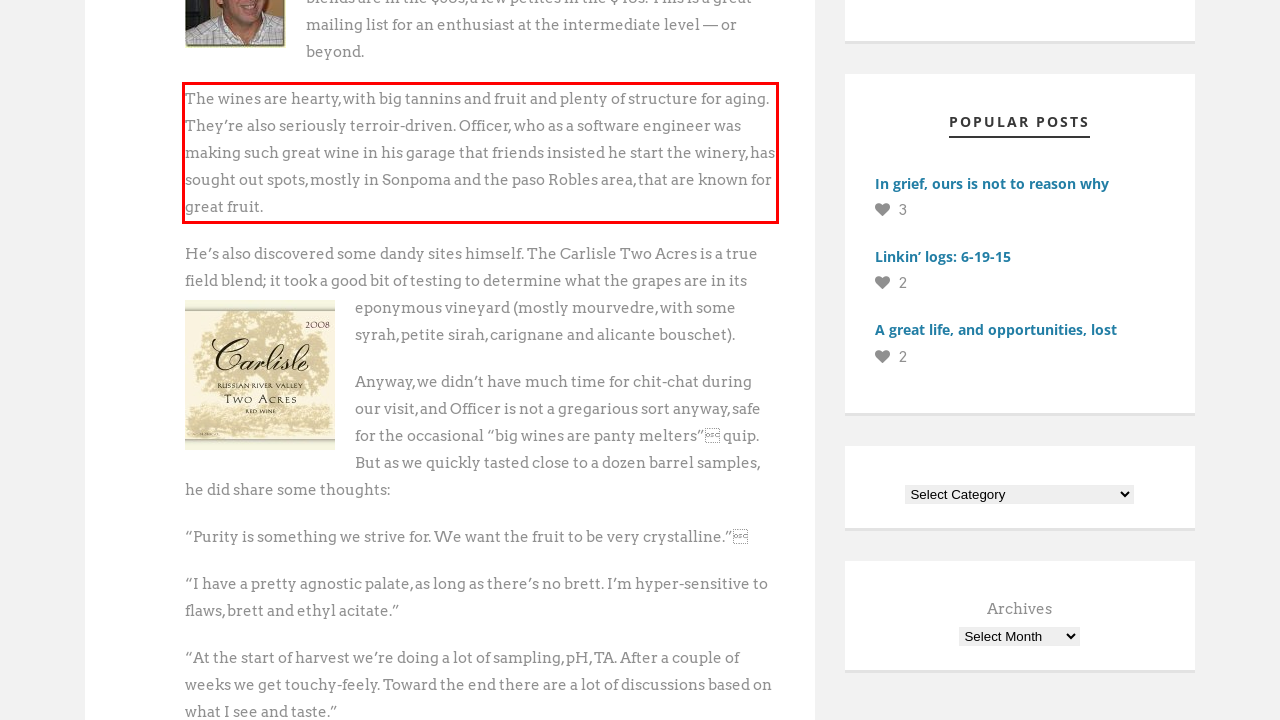You have a screenshot of a webpage, and there is a red bounding box around a UI element. Utilize OCR to extract the text within this red bounding box.

The wines are hearty, with big tannins and fruit and plenty of structure for aging. They’re also seriously terroir-driven. Officer, who as a software engineer was making such great wine in his garage that friends insisted he start the winery, has sought out spots, mostly in Sonpoma and the paso Robles area, that are known for great fruit.